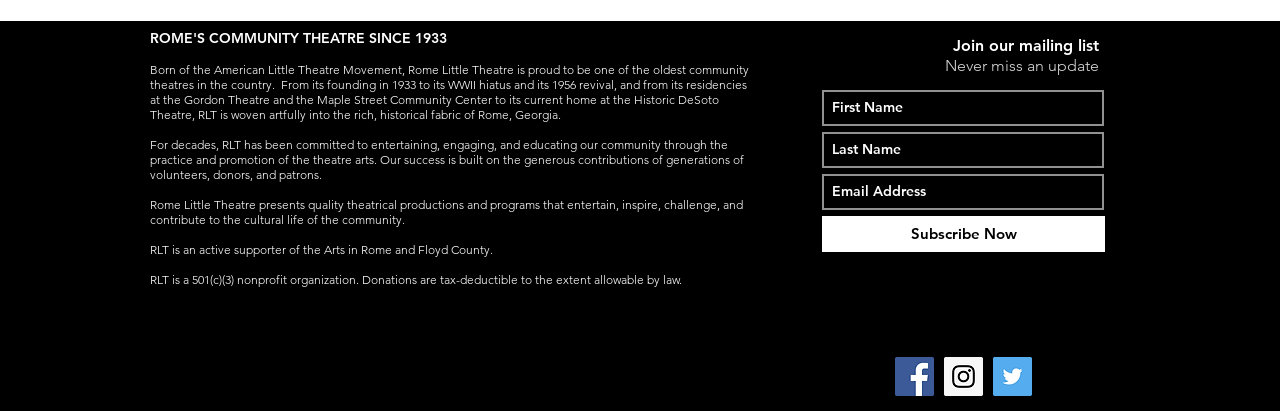What can you do with the mailing list form?
Provide an in-depth and detailed explanation in response to the question.

The mailing list form on the webpage allows users to subscribe with their email address, first name, and last name to receive updates from Rome Little Theatre.